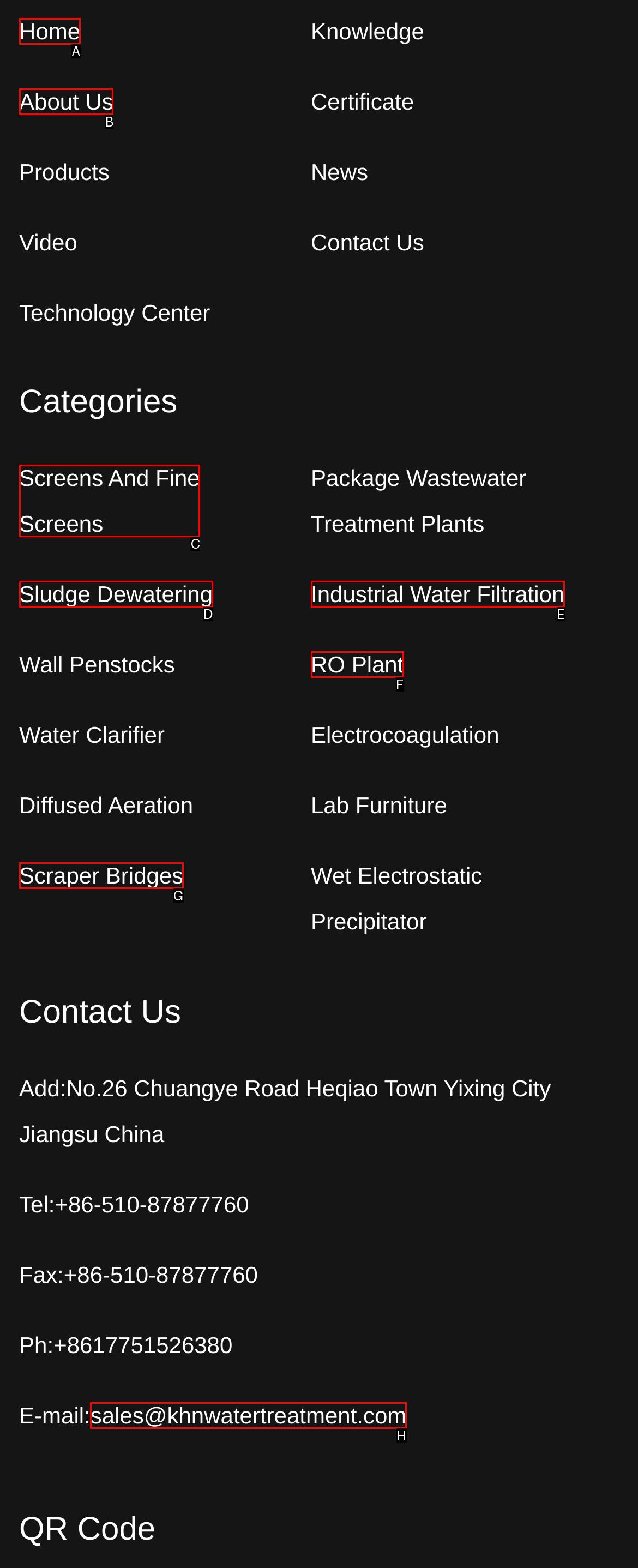Given the description: Screens And Fine Screens, identify the corresponding option. Answer with the letter of the appropriate option directly.

C